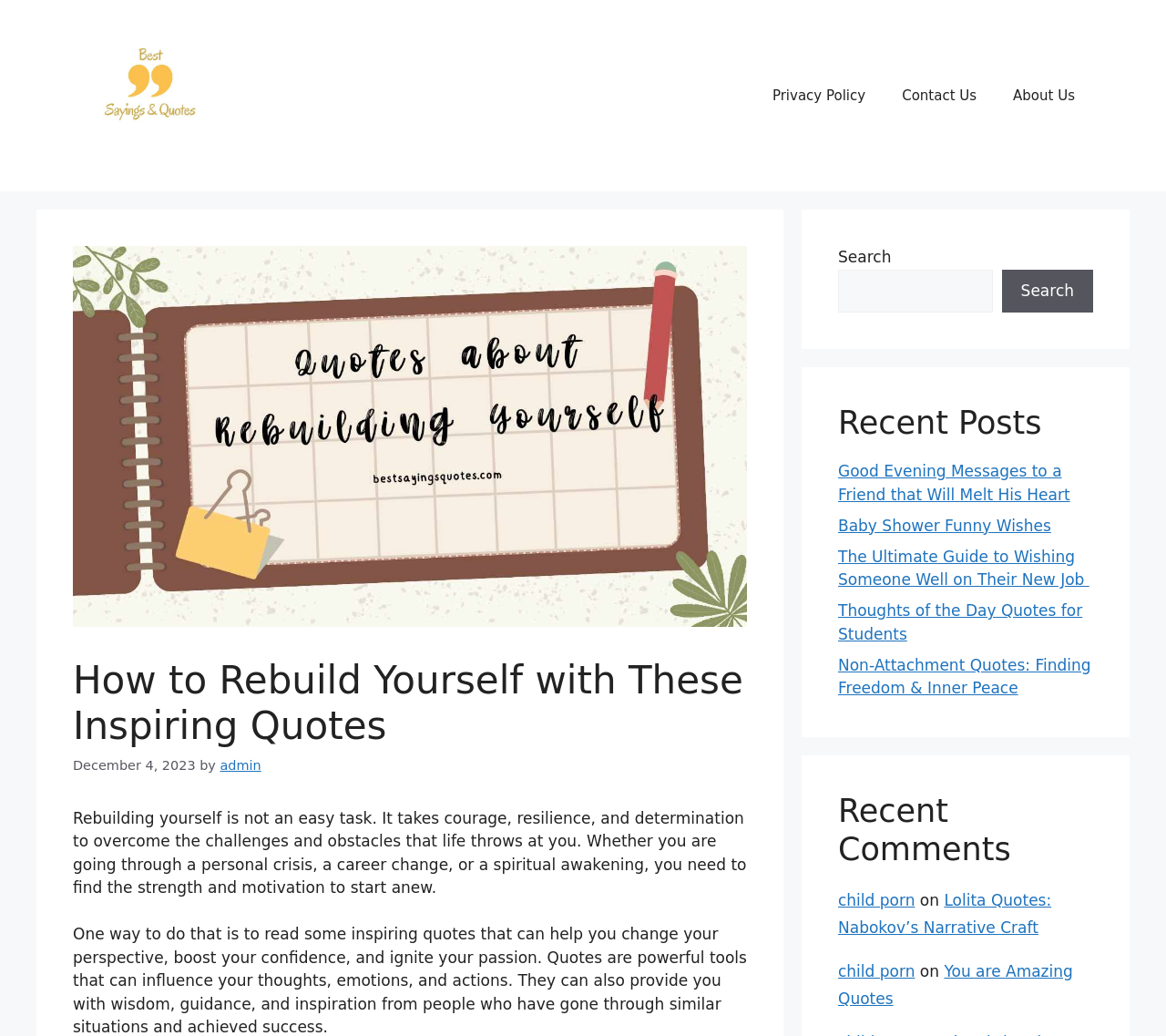Pinpoint the bounding box coordinates of the element you need to click to execute the following instruction: "Click on the 'You are Amazing Quotes' link". The bounding box should be represented by four float numbers between 0 and 1, in the format [left, top, right, bottom].

[0.719, 0.928, 0.92, 0.973]